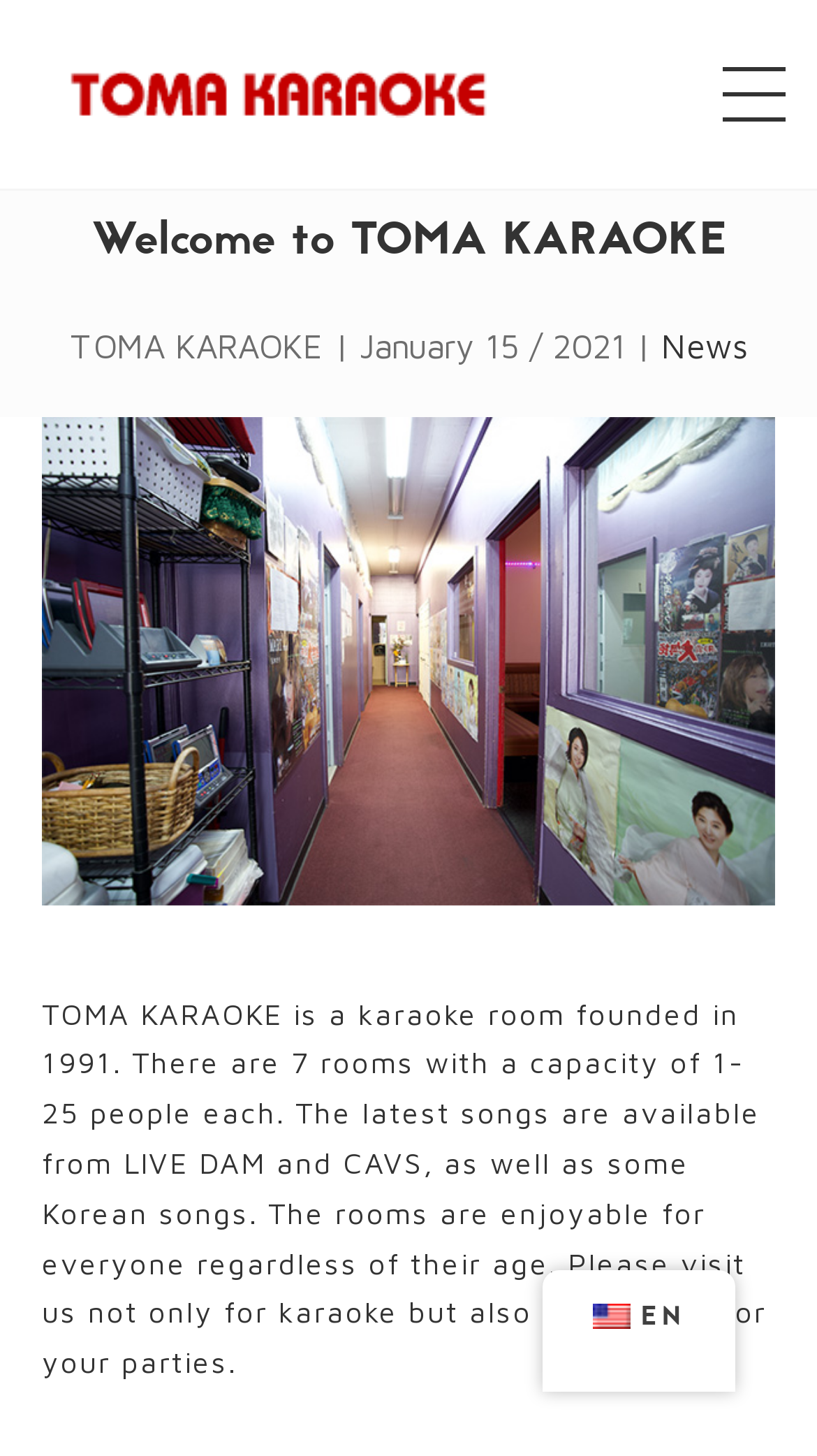Respond with a single word or phrase for the following question: 
How many karaoke rooms are available?

7